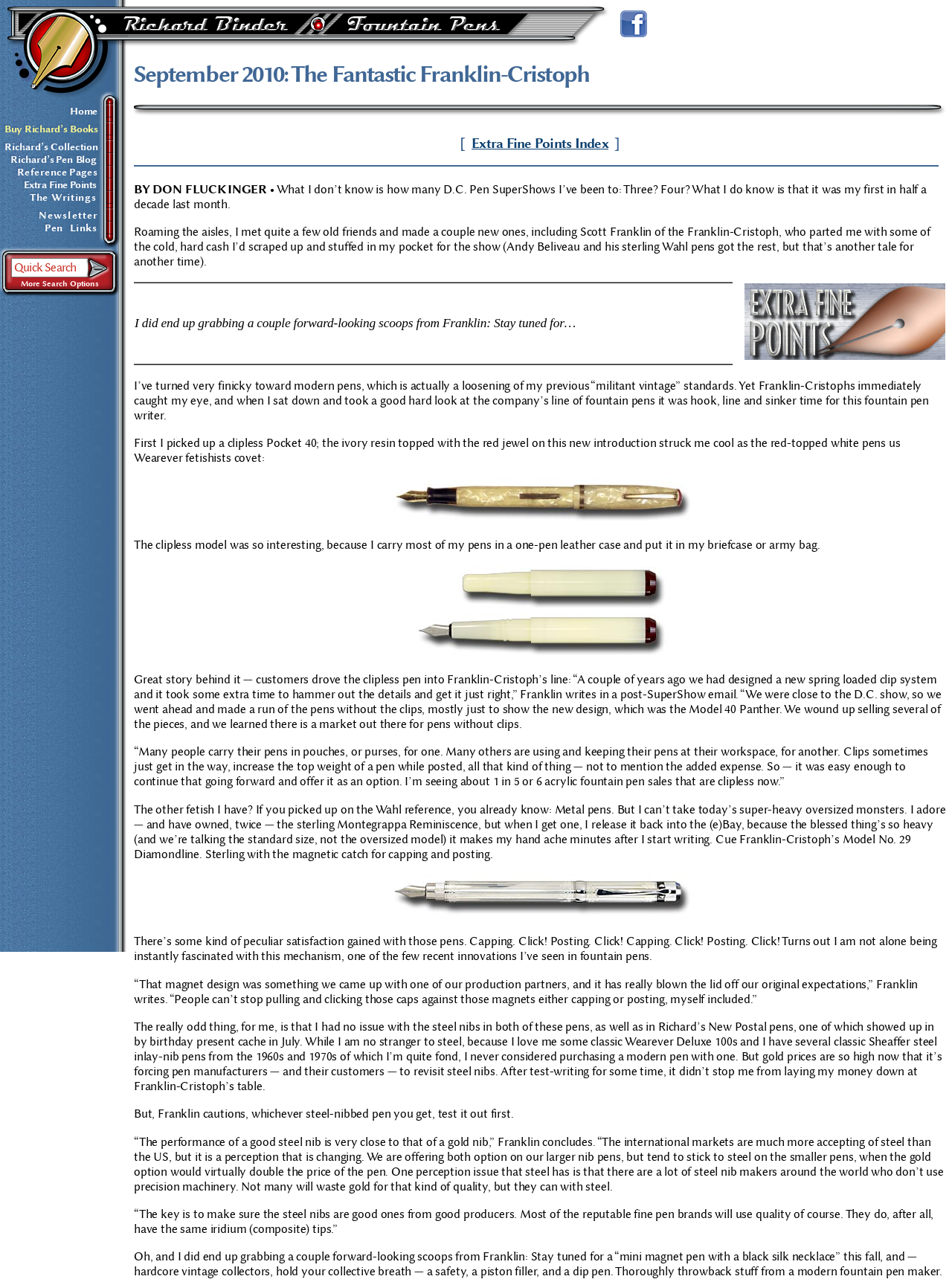What is the author's preference for modern pens?
Please respond to the question with a detailed and informative answer.

The author mentions that they have turned very finicky toward modern pens, which is actually a loosening of their previous 'militant vintage' standards.